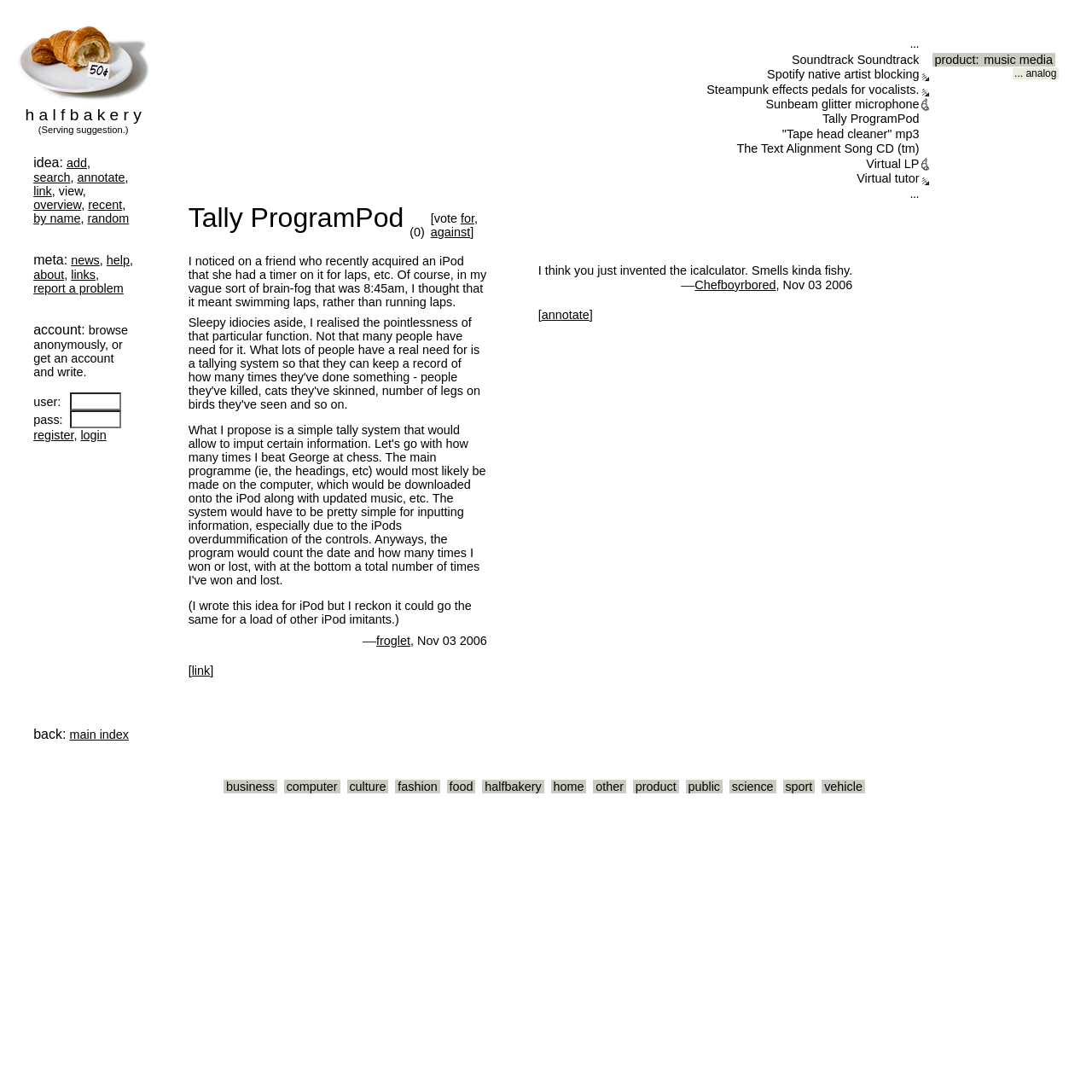What is the purpose of the 'pass:' label?
Answer the question with as much detail as you can, using the image as a reference.

I looked at the layout table cell that contains the 'pass:' label and found a textbox element next to it. The textbox element is likely a password input field where users can enter their password to log in or register.